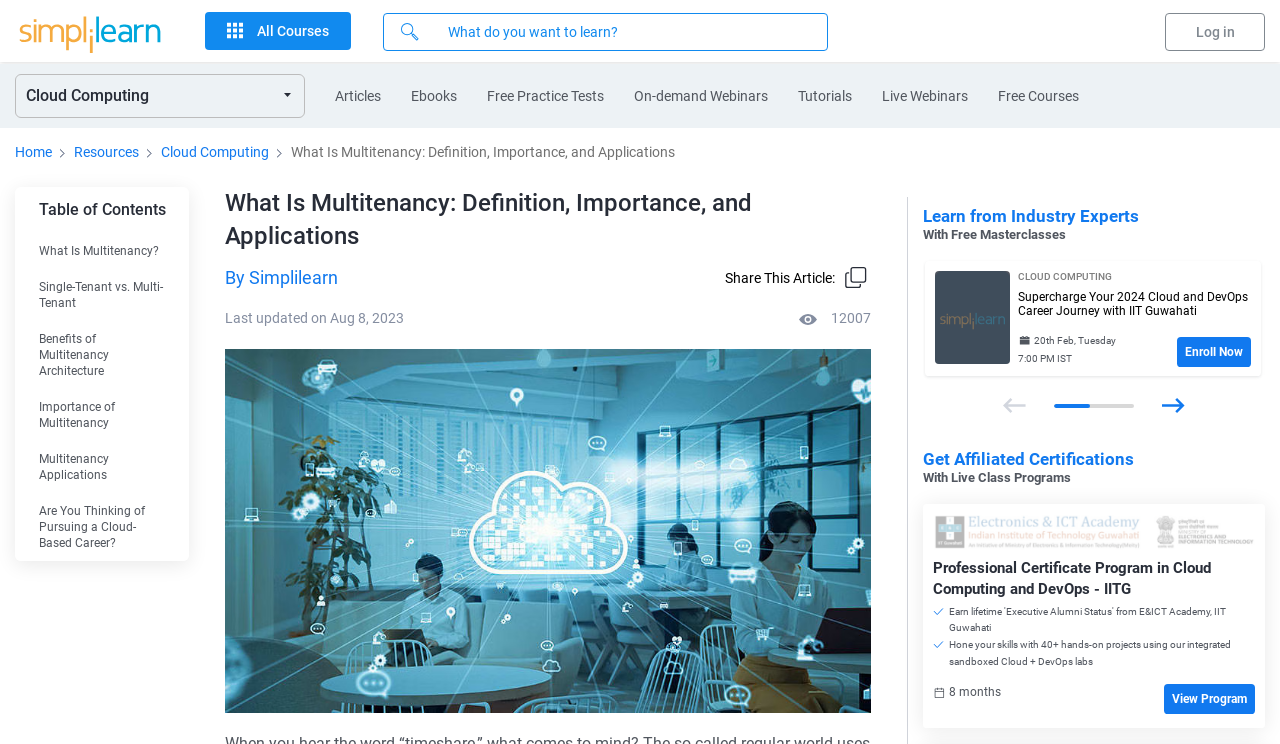Please identify the bounding box coordinates of the element's region that I should click in order to complete the following instruction: "Enroll in the cloud computing program". The bounding box coordinates consist of four float numbers between 0 and 1, i.e., [left, top, right, bottom].

[0.92, 0.453, 0.977, 0.493]